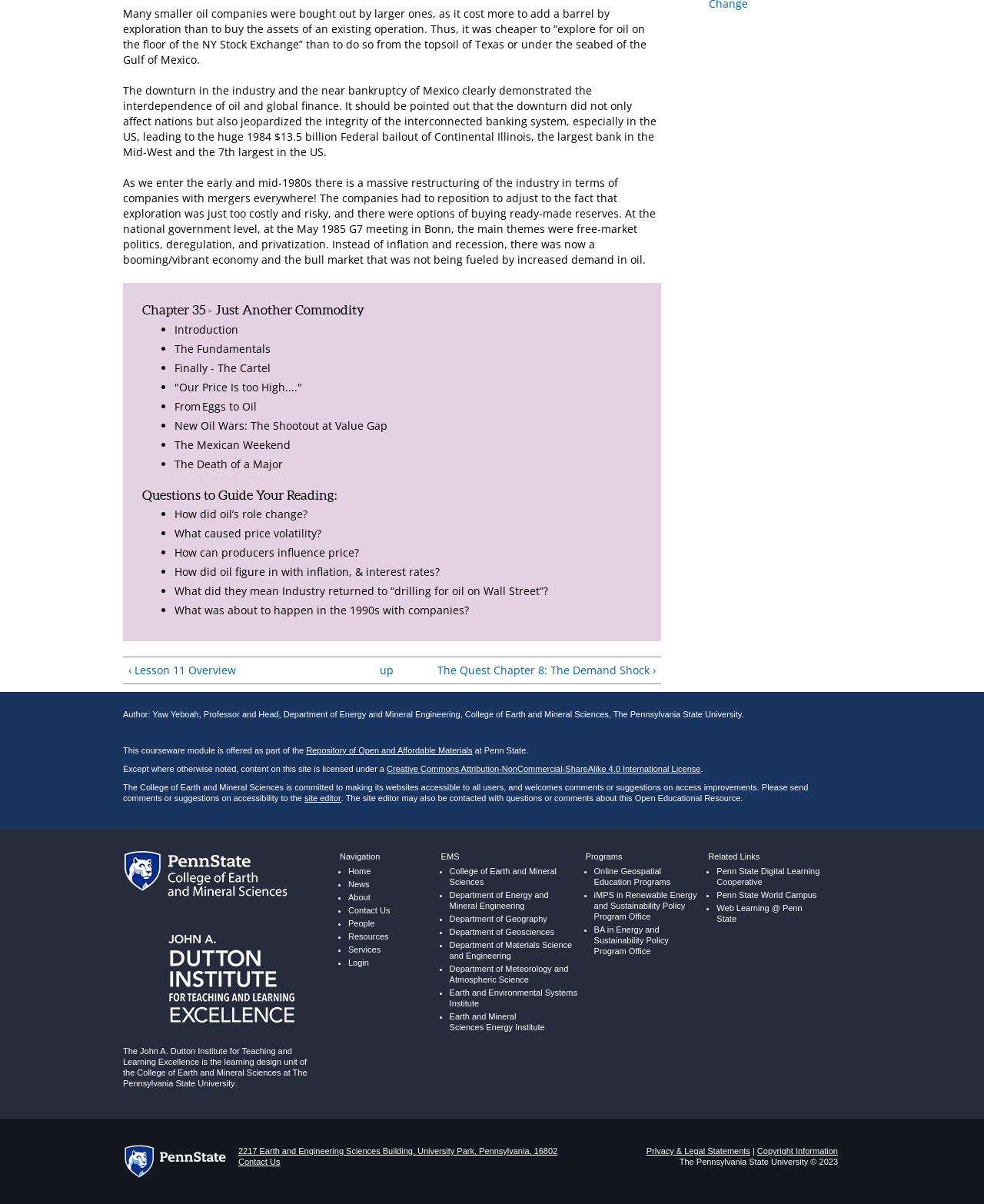Identify the bounding box coordinates for the element you need to click to achieve the following task: "Click the '‹ Lesson 11 Overview' link". Provide the bounding box coordinates as four float numbers between 0 and 1, in the form [left, top, right, bottom].

[0.13, 0.551, 0.356, 0.563]